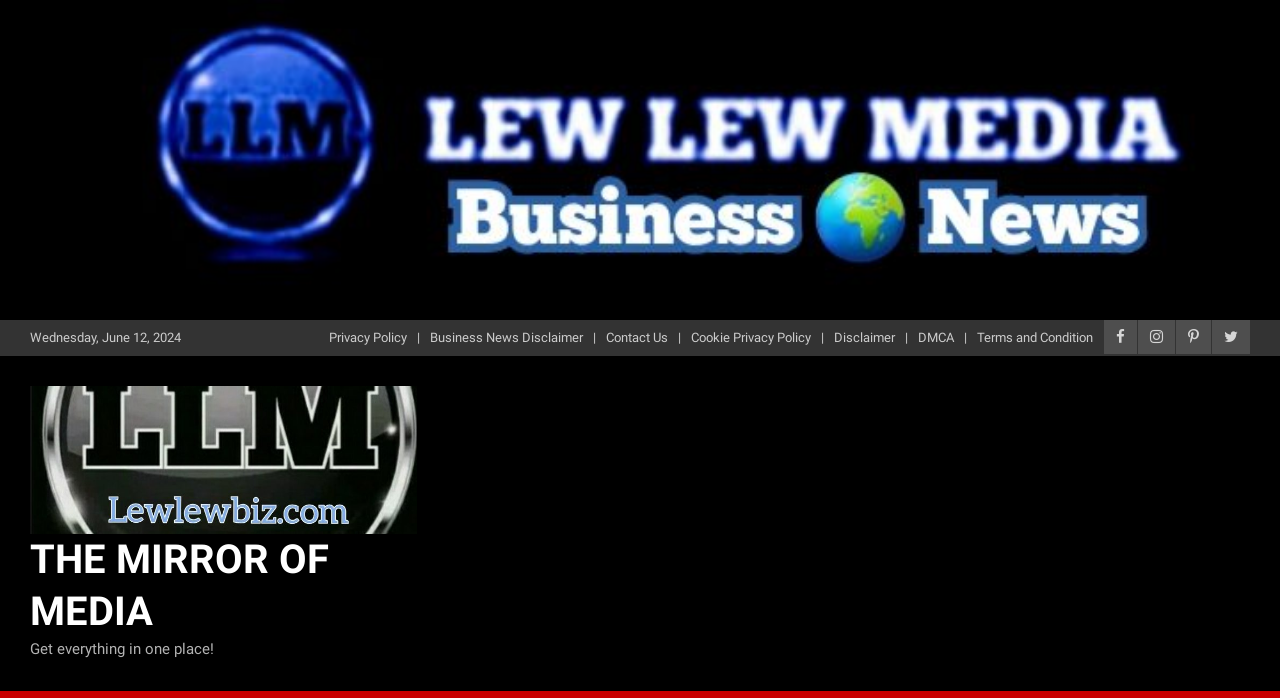Identify the bounding box coordinates of the region that needs to be clicked to carry out this instruction: "Go to 'Terms and Condition' page". Provide these coordinates as four float numbers ranging from 0 to 1, i.e., [left, top, right, bottom].

[0.763, 0.47, 0.854, 0.498]